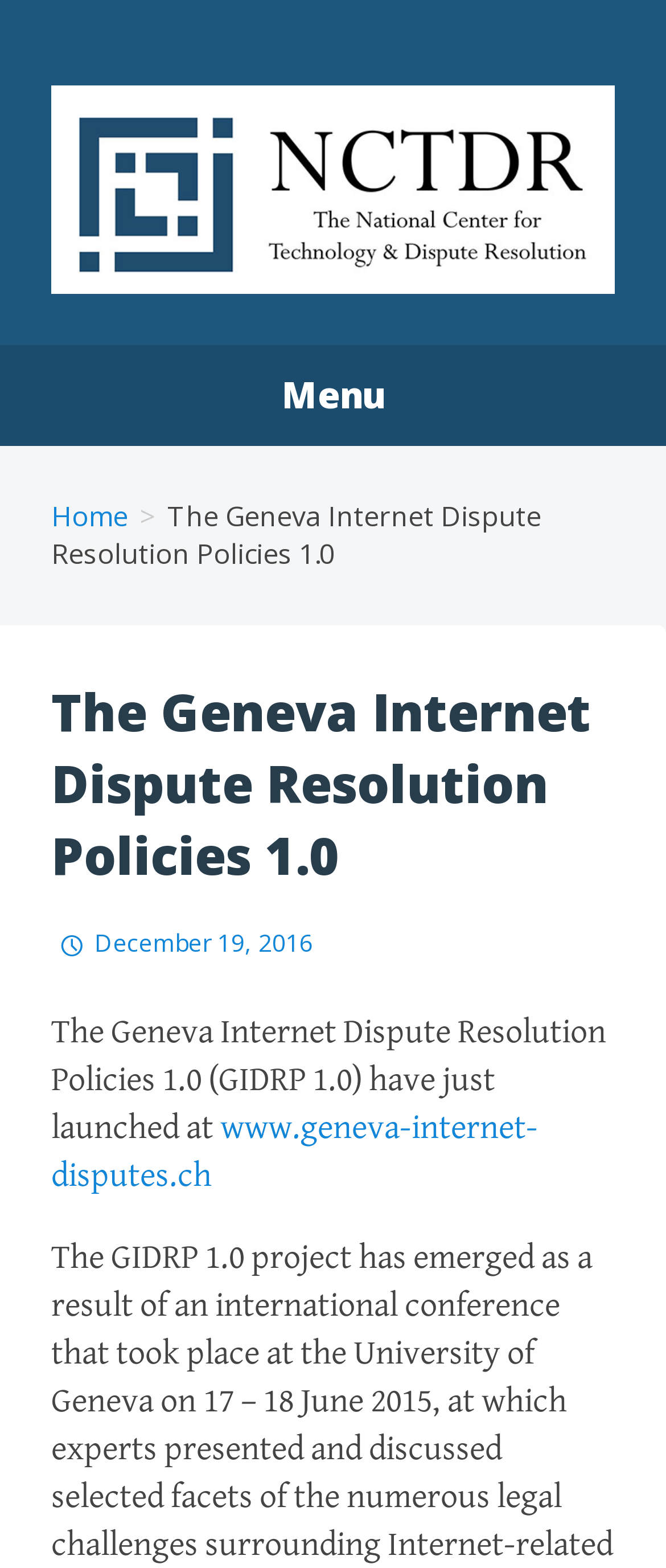What is the purpose of the 'Skip to content' link?
Answer the question with as much detail as possible.

I found the answer by looking at the link element with the text 'Skip to content' and inferring its purpose based on its text and position on the page, which suggests that it allows users to bypass navigation and go directly to the main content.